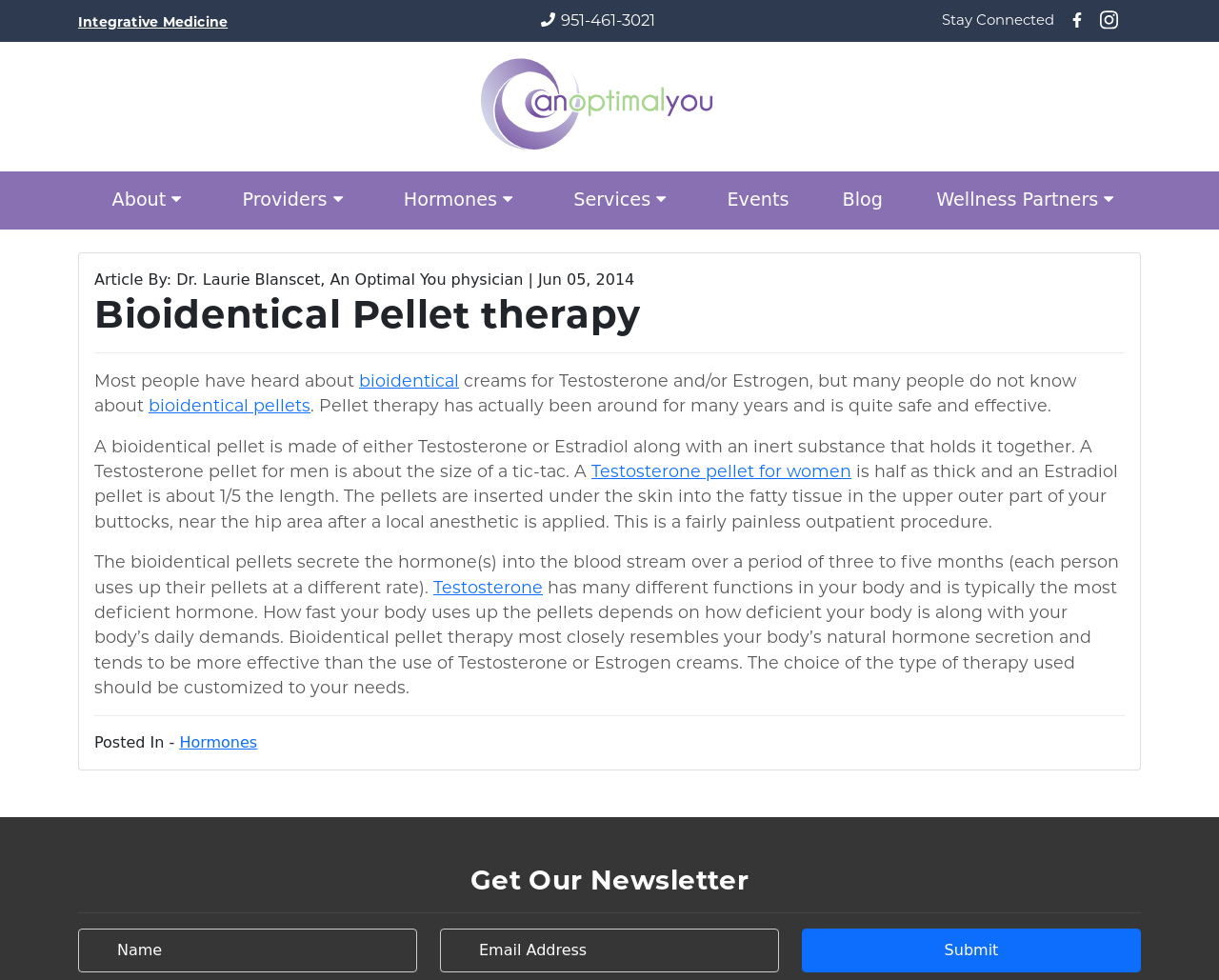Explain in detail what is displayed on the webpage.

The webpage is about Bioidentical Pellet Therapy, specifically its benefits and how it works. At the top, there is a heading "Integrative Medicine" with a link to it. Below that, there is a phone number "951-461-3021" and a "Stay Connected" section with two social media links. 

To the right of the phone number, there is a logo of "An Optimal You" with an image and a link to the website. Below the logo, there is a navigation menu with links to "About", "Providers", "Hormones", "Services", "Events", "Blog", and "Wellness Partners", each with a corresponding image.

The main content of the webpage starts with an article titled "Bioidentical Pellet Therapy" written by Dr. Laurie Blanscet, an An Optimal You physician, dated June 5, 2014. The article explains what bioidentical pellet therapy is, how it works, and its benefits. It mentions that bioidentical pellets are made of either Testosterone or Estradiol and are inserted under the skin, releasing hormones into the bloodstream over a period of three to five months.

The article is divided into sections by horizontal separators. At the bottom of the article, there is a section "Posted In" with a link to "Hormones". Below that, there is a section "Get Our Newsletter" with a heading, a horizontal separator, and a form to submit one's name and email address to receive the newsletter.